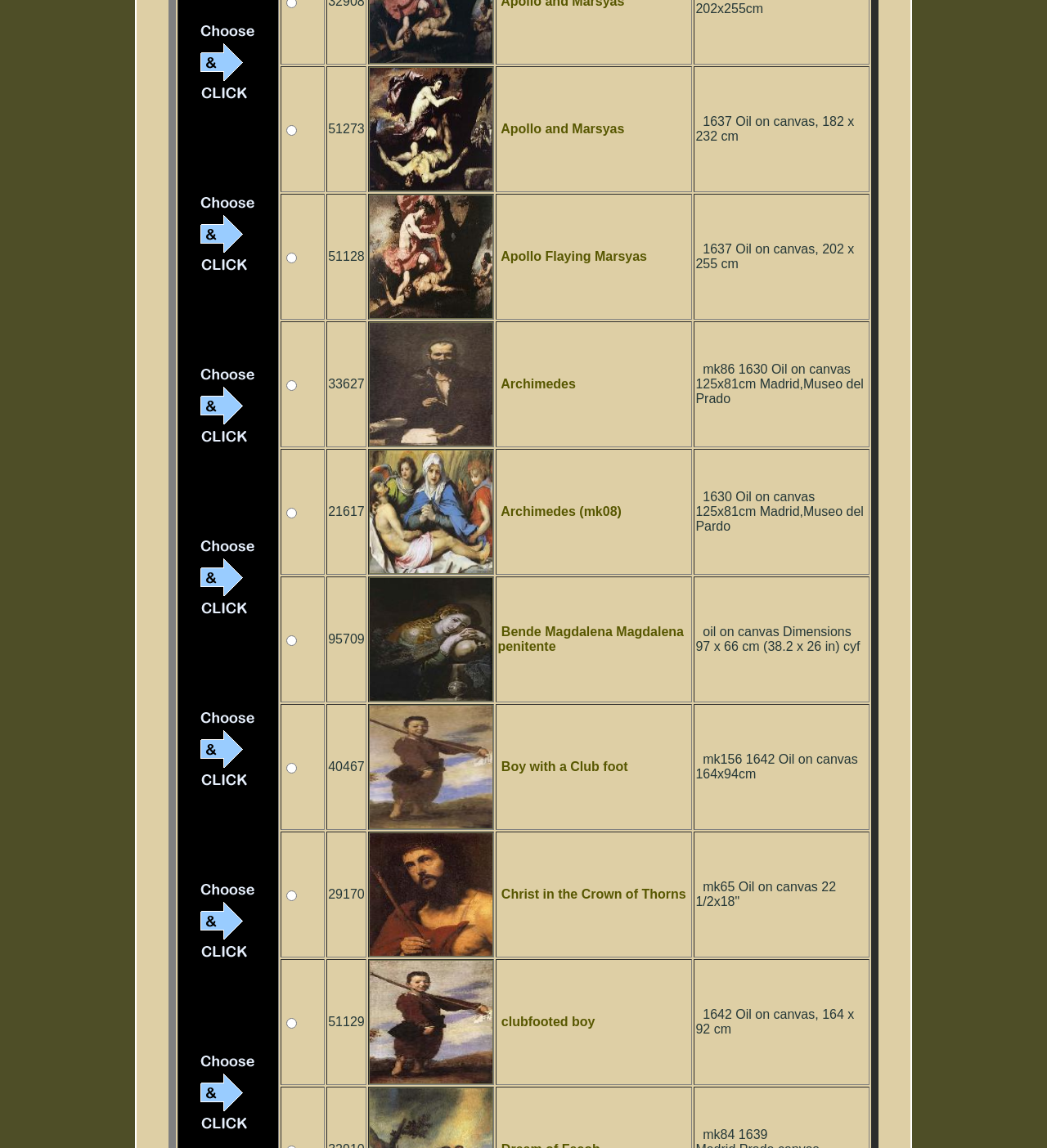Based on the element description: "All About Tarot", identify the bounding box coordinates for this UI element. The coordinates must be four float numbers between 0 and 1, listed as [left, top, right, bottom].

None